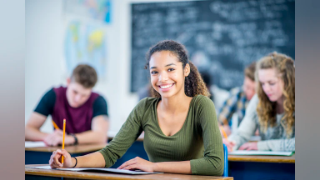Offer an in-depth description of the image shown.

In a bright classroom setting, a young girl with curly hair smiles warmly at the camera while seated at her desk. She has a pencil in hand, poised to write, suggesting a moment of engagement in her studies. Behind her, fellow students are focused on their work, highlighting the collaborative and scholastic atmosphere. The chalkboard in the background is adorned with various notes and diagrams, contributing to the educational environment. This scene captures the essence of student life, emphasizing both the importance of learning and the camaraderie among peers in academic pursuits.